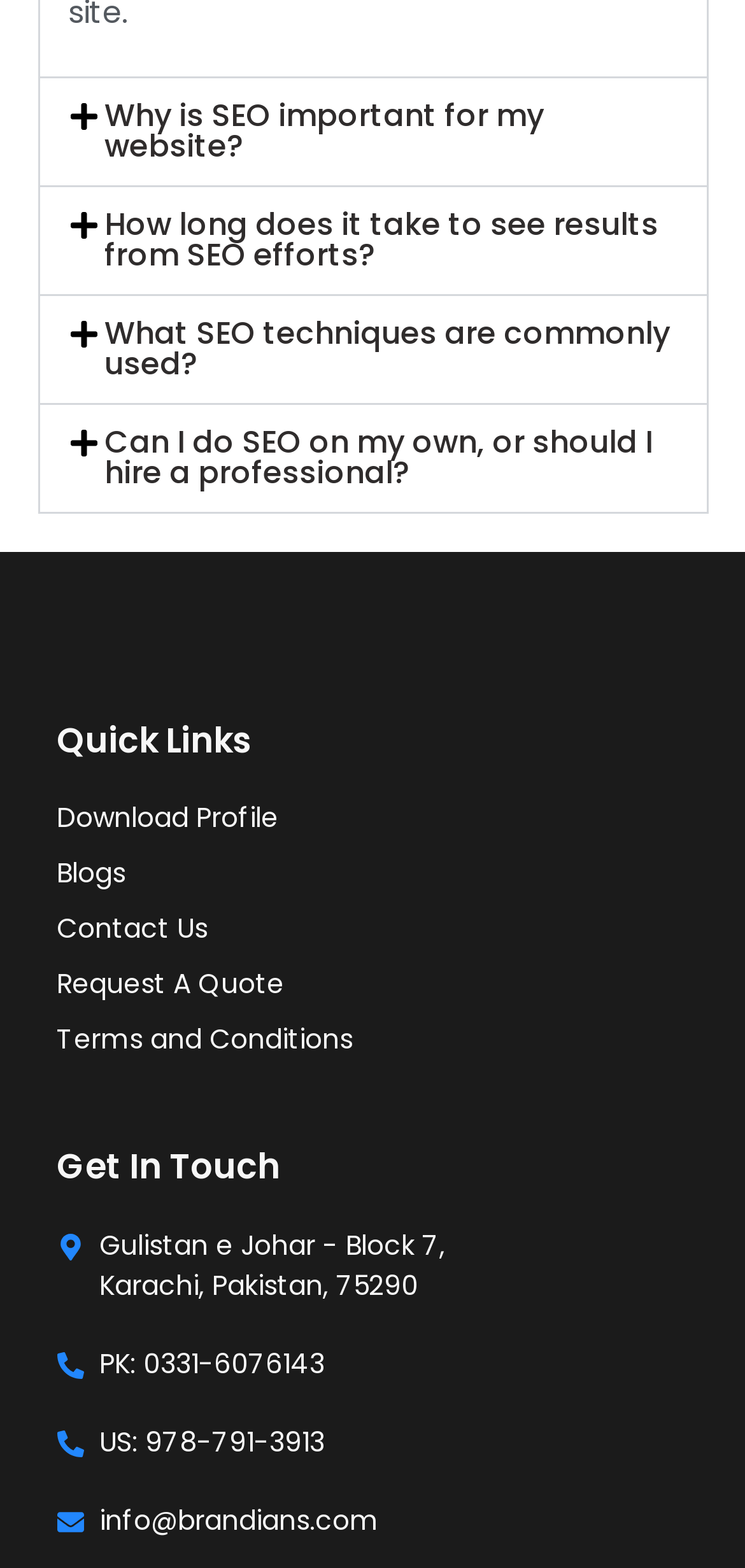Identify the bounding box for the UI element described as: "Request A Quote". The coordinates should be four float numbers between 0 and 1, i.e., [left, top, right, bottom].

[0.076, 0.615, 0.924, 0.641]